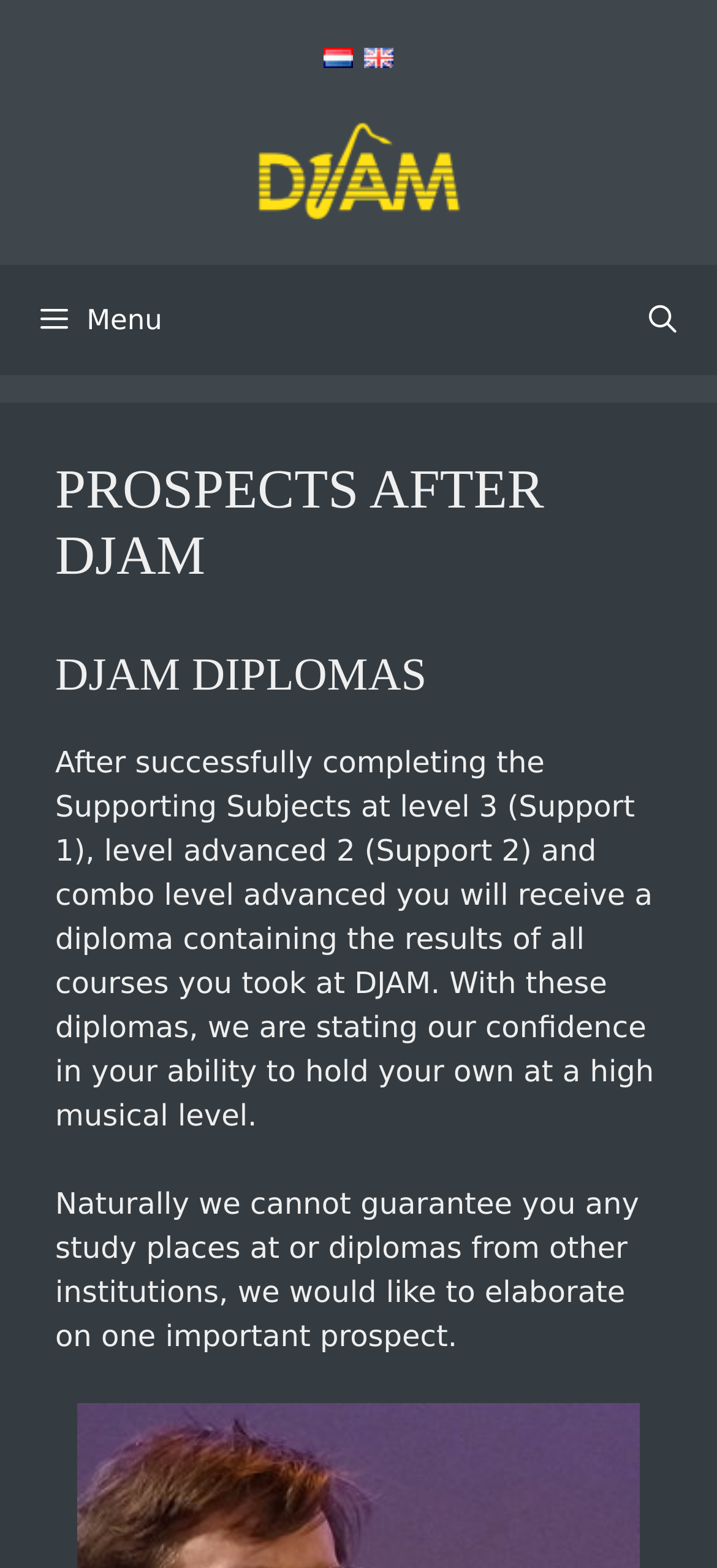Please determine the bounding box coordinates for the UI element described as: "aria-label="Open Search Bar"".

[0.848, 0.169, 1.0, 0.239]